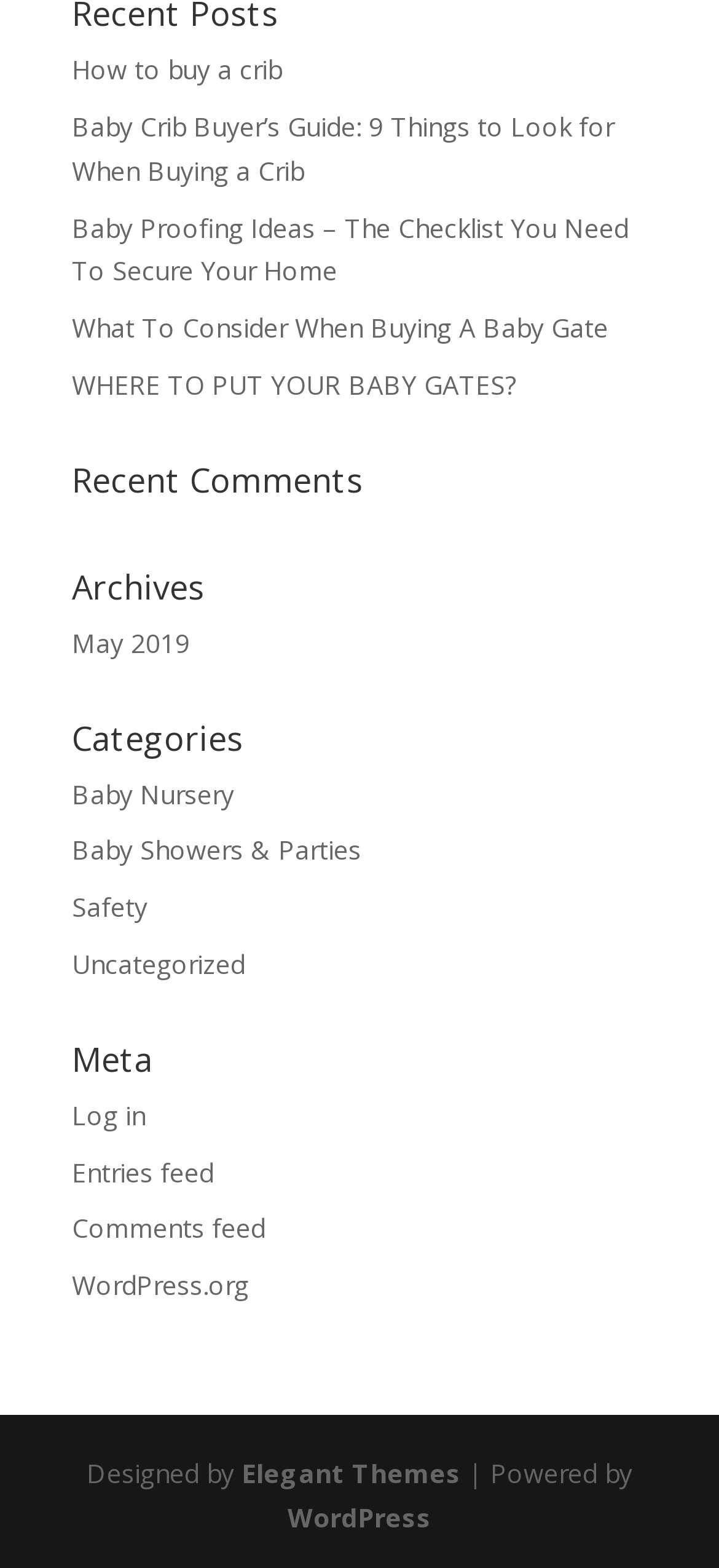Pinpoint the bounding box coordinates for the area that should be clicked to perform the following instruction: "View the baby crib buyer's guide".

[0.1, 0.069, 0.854, 0.12]